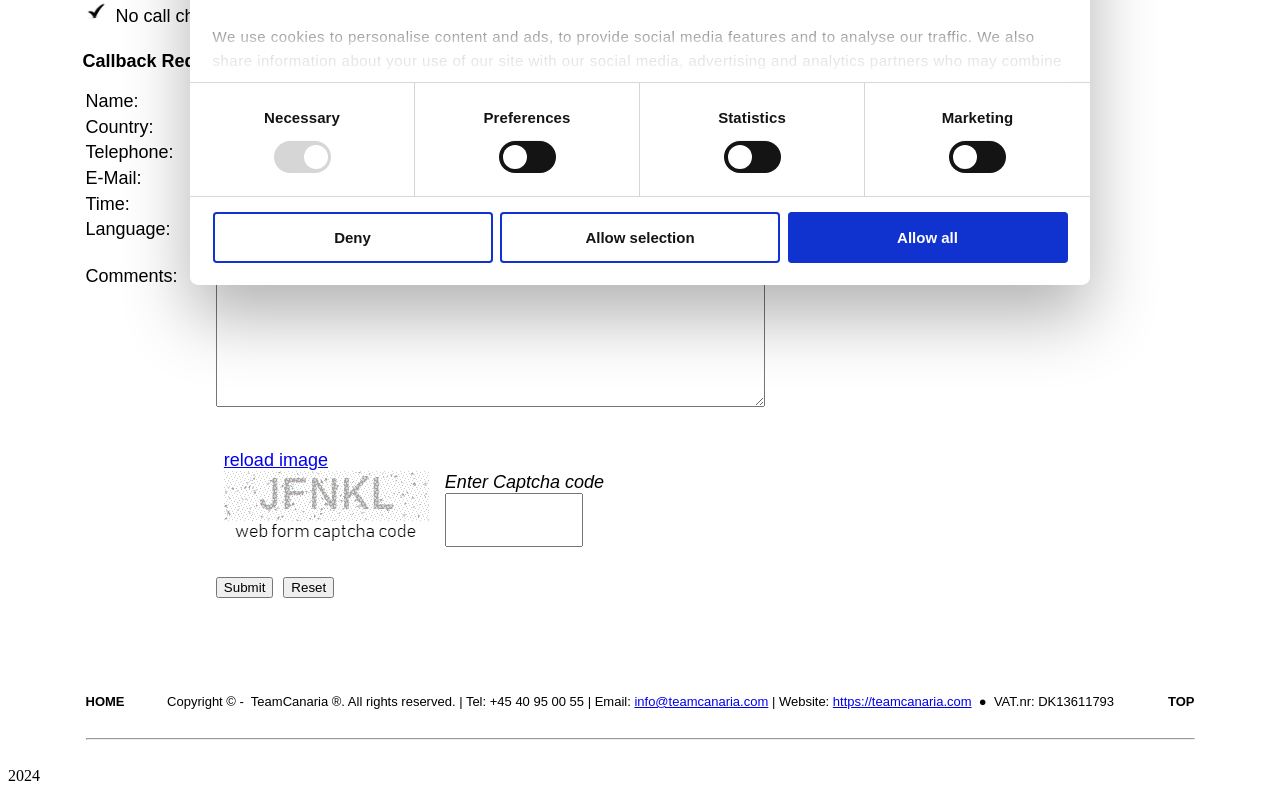Determine the bounding box coordinates for the UI element described. Format the coordinates as (top-left x, top-left y, bottom-right x, bottom-right y) and ensure all values are between 0 and 1. Element description: alt="DomainGPS"

None